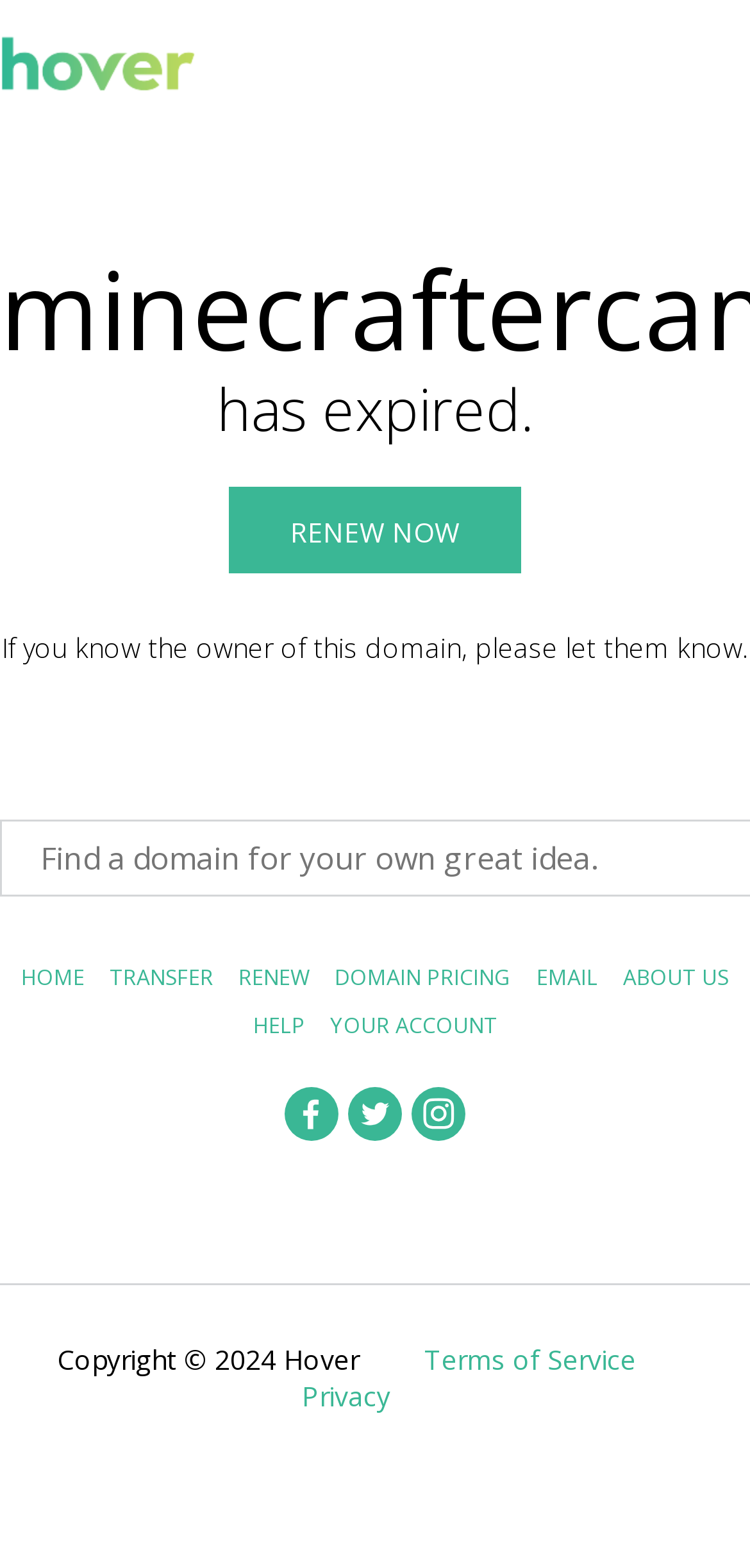Generate a comprehensive description of the webpage.

The webpage appears to be a domain expiration notice page. At the top, there is a small image and a link. Below them, there is a main section with a heading that reads "minecraftercamp.com" and a subheading that says "has expired." 

To the right of the headings, there is a prominent "RENEW NOW" link. Below the headings, there is a paragraph of text that advises the domain owner to take action. 

Further down, there is a row of links, including "HOME", "TRANSFER", "RENEW", "DOMAIN PRICING", "EMAIL", "ABOUT US", and "HELP". Below this row, there are two more links, "YOUR ACCOUNT" and another link with an image. 

To the right of these links, there are three more links, each with an image. At the bottom of the page, there is a copyright notice that reads "Copyright © 2024 Hover" and two links, "Terms of Service" and "Privacy".